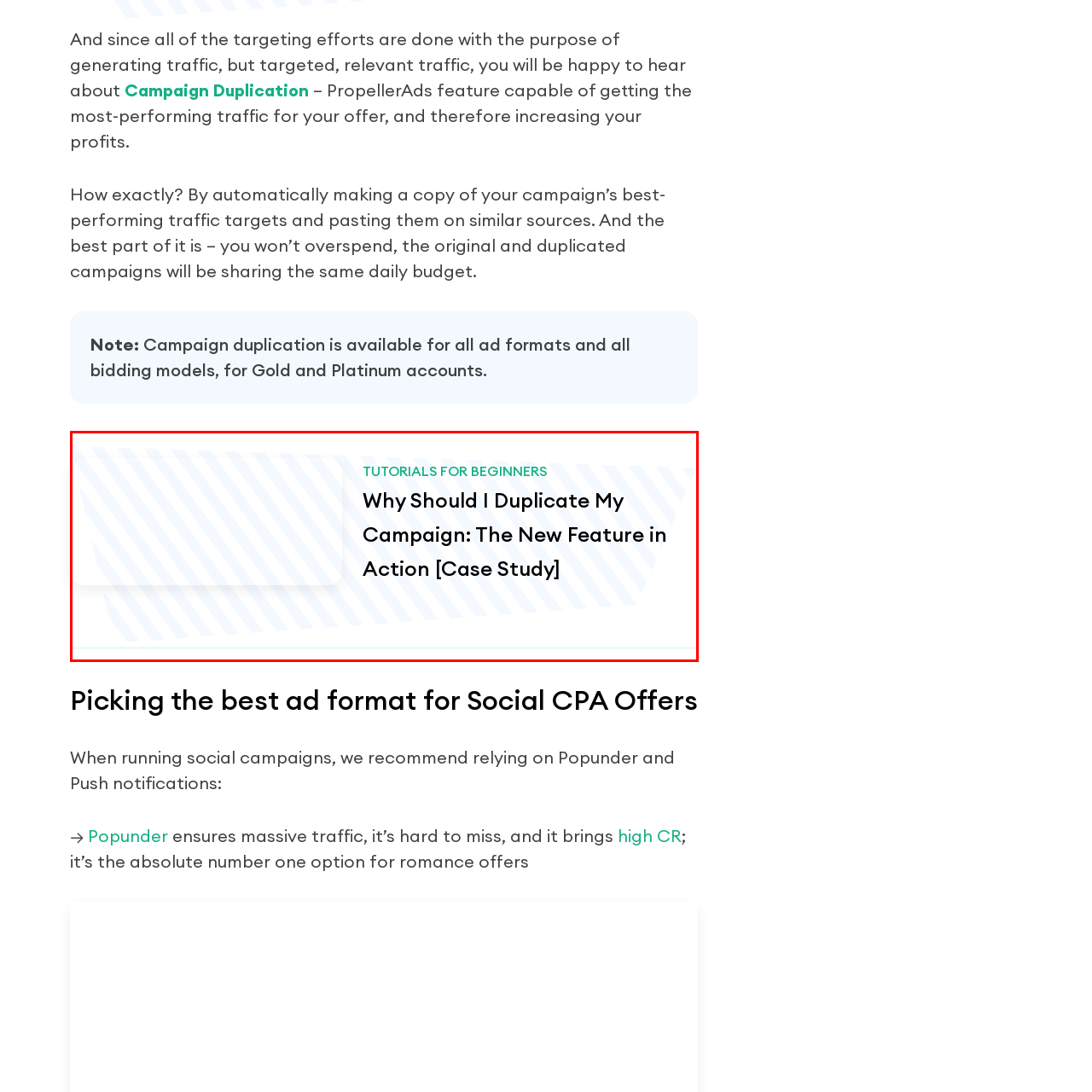What is the design emphasis of the layout?
Examine the image within the red bounding box and provide a comprehensive answer to the question.

The overall design of the layout emphasizes clarity and accessibility, making it inviting for users seeking to improve their campaign strategies, with a focus on guiding users through understanding and utilizing the campaign duplication feature effectively.